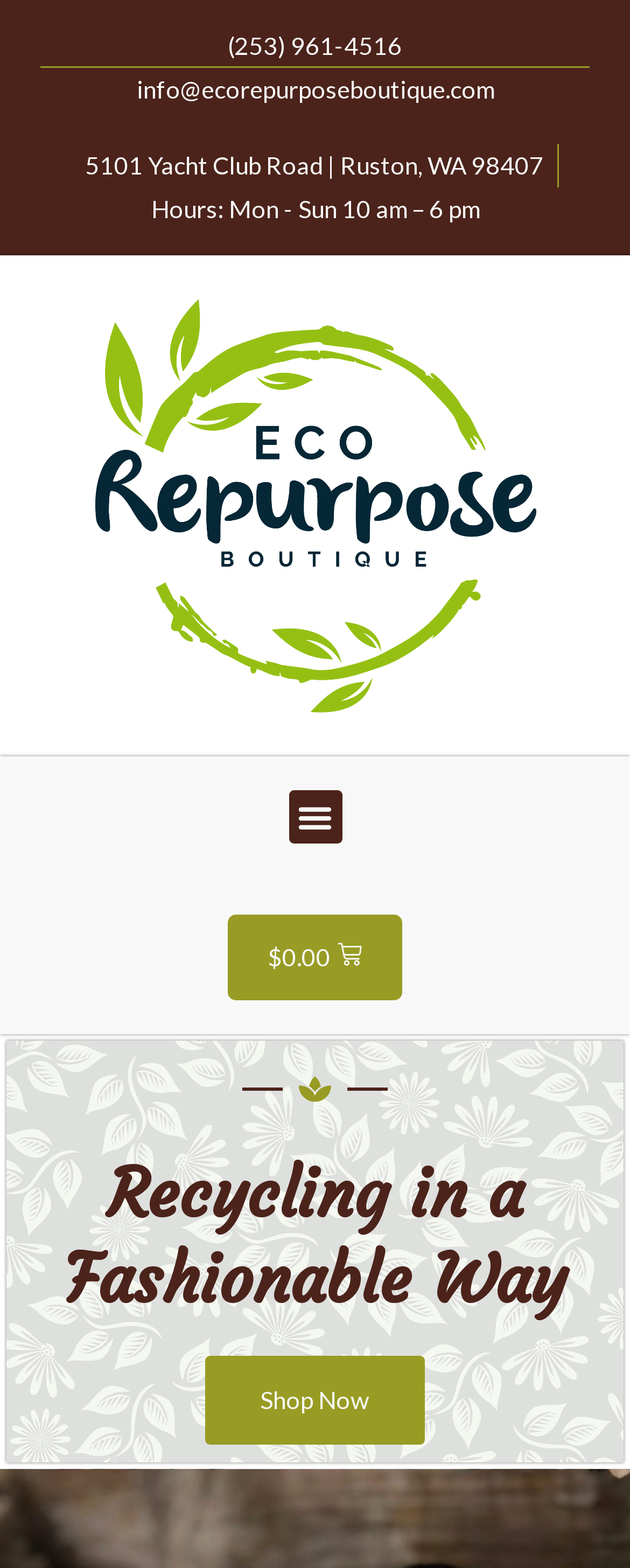Generate an in-depth caption that captures all aspects of the webpage.

The webpage is about Eco Repurpose Boutique, LLC, a fashionable recycling service. At the top, there is a logo of the boutique with black letters, taking up a significant portion of the top section. Below the logo, there is a menu toggle button on the right side. 

On the left side, there is a section containing the boutique's contact information, including a phone number, email address, and physical address. The phone number is (253) 961-4516, and the email address is info@ecorepurposeboutique.com. The physical address is 5101 Yacht Club Road, Ruston, WA 98407. 

Below the contact information, there is a section displaying the boutique's hours of operation, which are from Monday to Sunday, 10 am to 6 pm. 

On the right side, there is a cart section, showing a total of $0.00. Next to the cart, there is an image, although its content is not specified. 

Further down the page, there is a prominent heading that reads "Recycling in a Fashionable Way". Below this heading, there is a call-to-action link to "Shop Now".